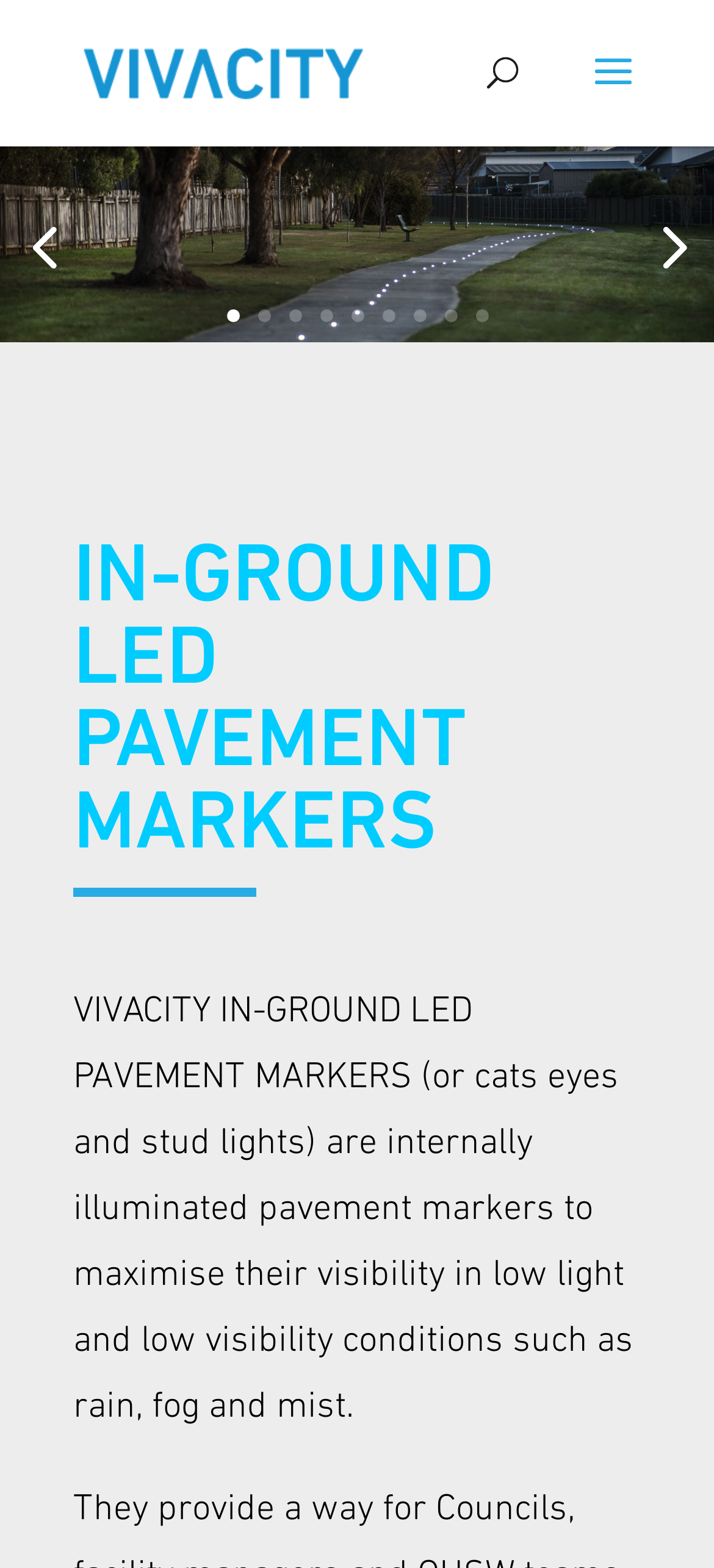How many pagination links are available?
Please answer the question with a single word or phrase, referencing the image.

9